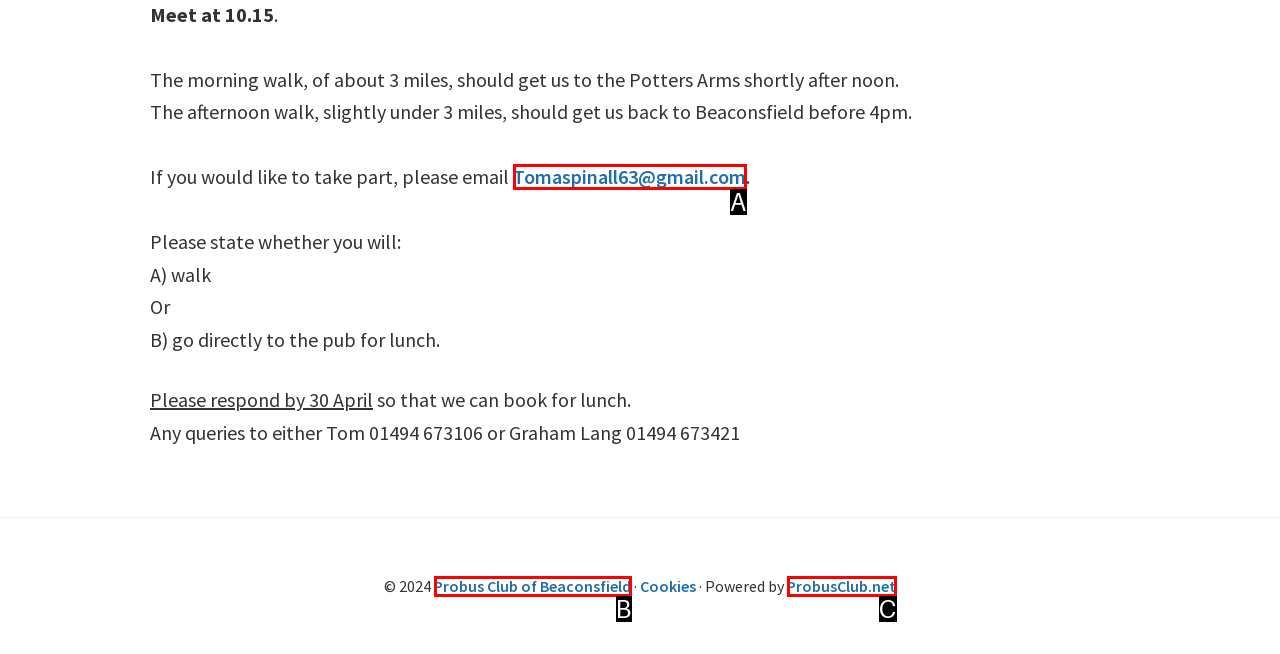Please select the letter of the HTML element that fits the description: Probus Club of Beaconsfield. Answer with the option's letter directly.

B